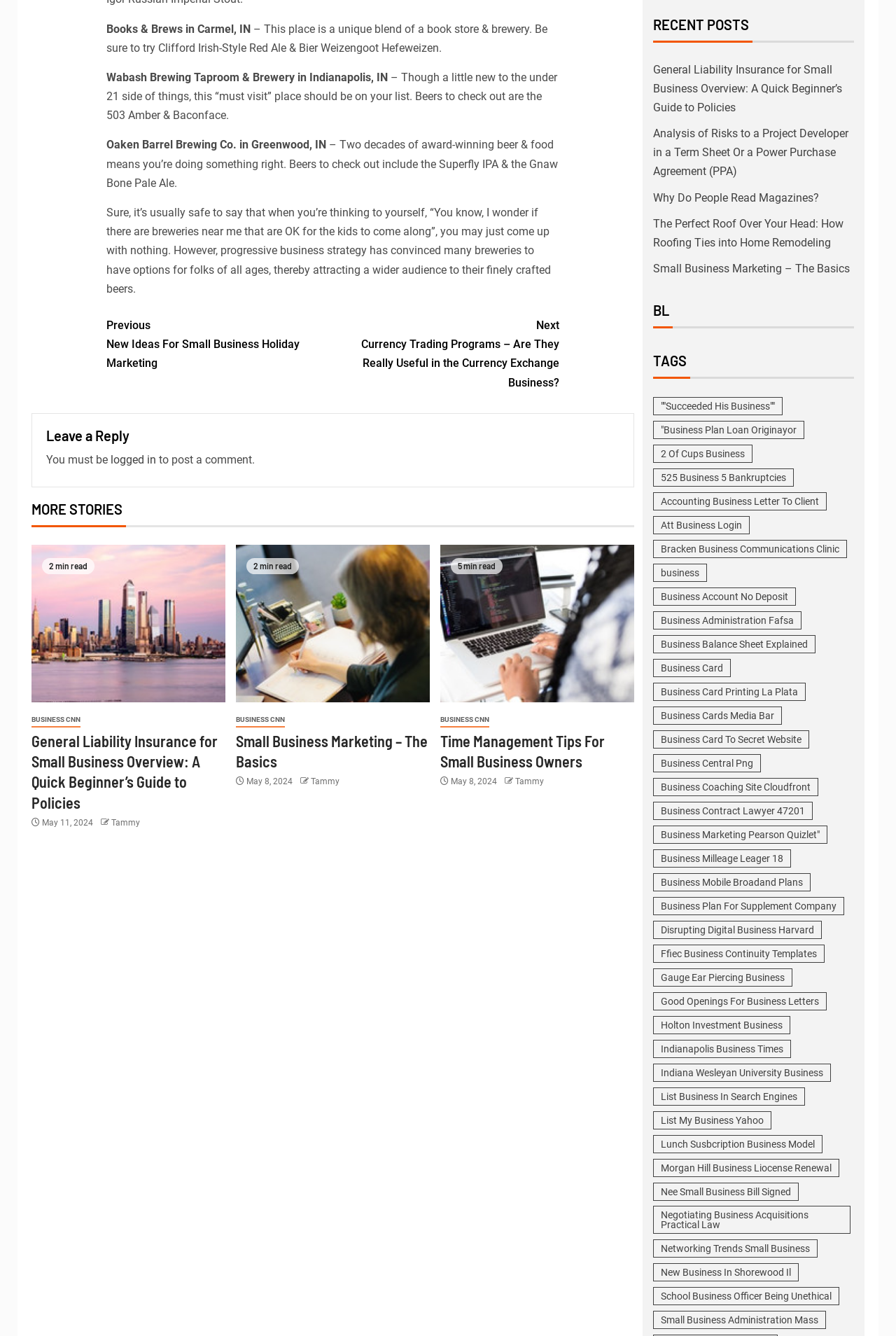Determine the bounding box coordinates of the clickable element to achieve the following action: 'Click on 'Leave a Reply''. Provide the coordinates as four float values between 0 and 1, formatted as [left, top, right, bottom].

[0.052, 0.32, 0.691, 0.332]